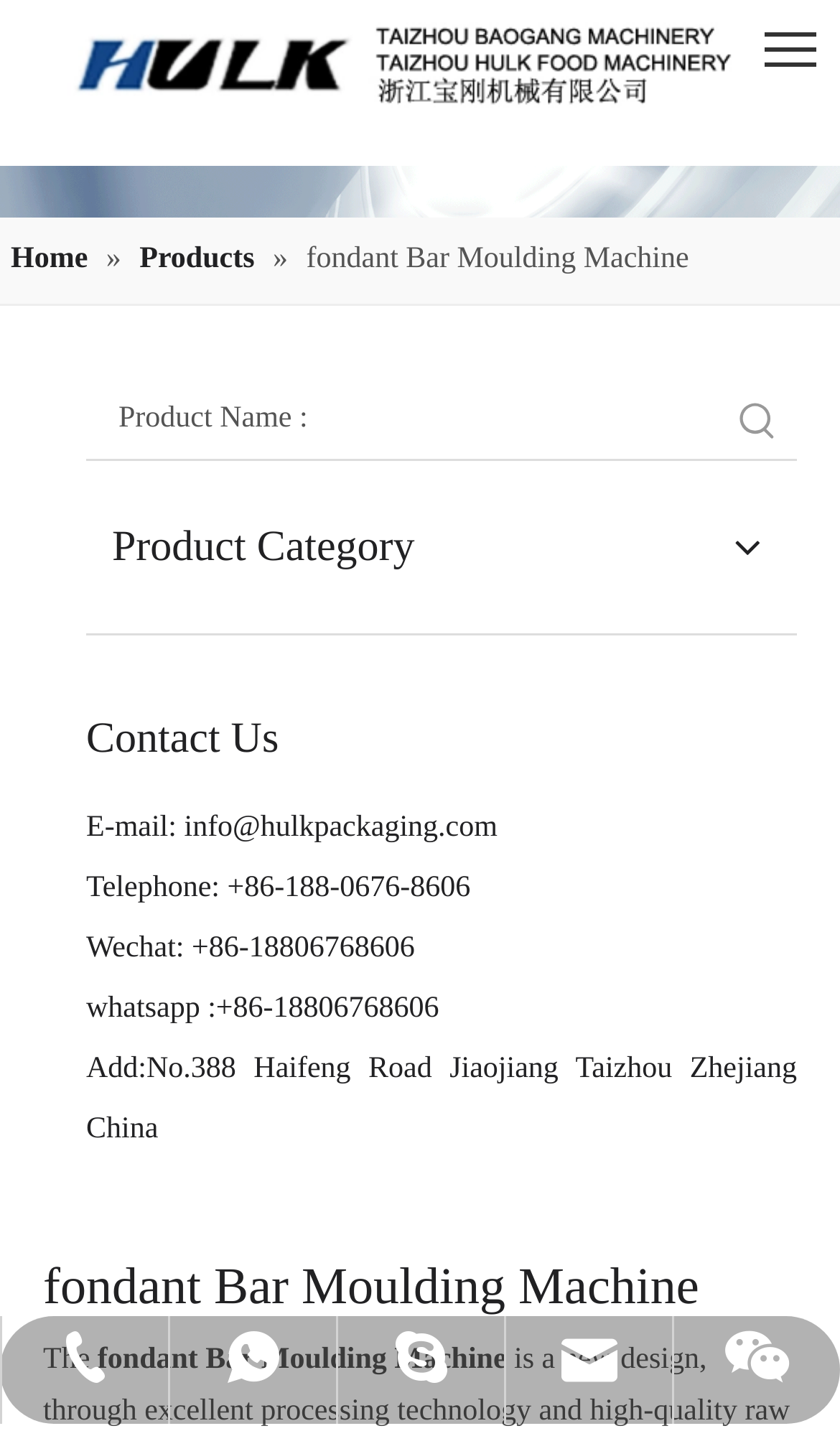What is the purpose of this webpage?
Give a single word or phrase answer based on the content of the image.

To showcase fondant Bar Moulding Machine products